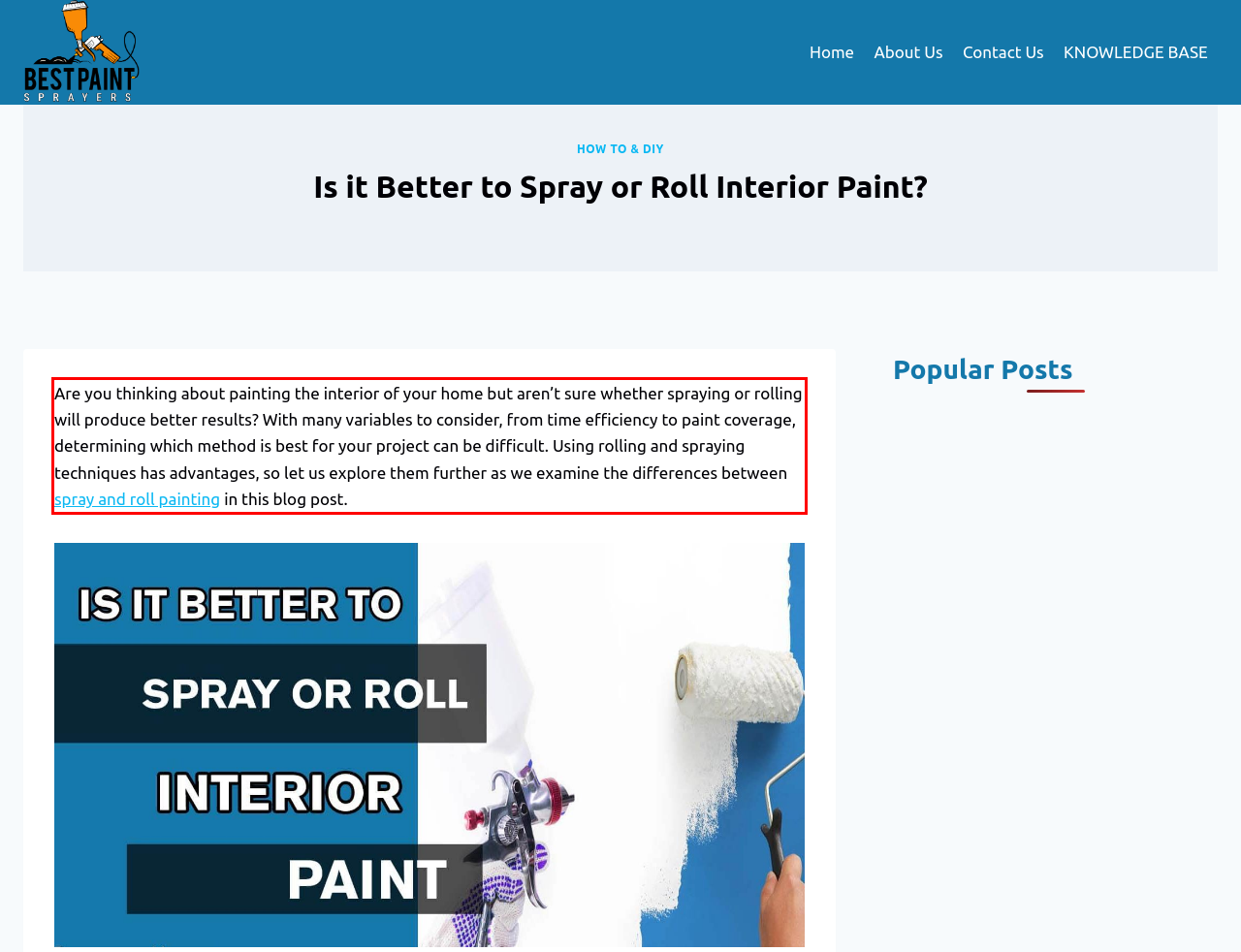Analyze the screenshot of the webpage that features a red bounding box and recognize the text content enclosed within this red bounding box.

Are you thinking about painting the interior of your home but aren’t sure whether spraying or rolling will produce better results? With many variables to consider, from time efficiency to paint coverage, determining which method is best for your project can be difficult. Using rolling and spraying techniques has advantages, so let us explore them further as we examine the differences between spray and roll painting in this blog post.